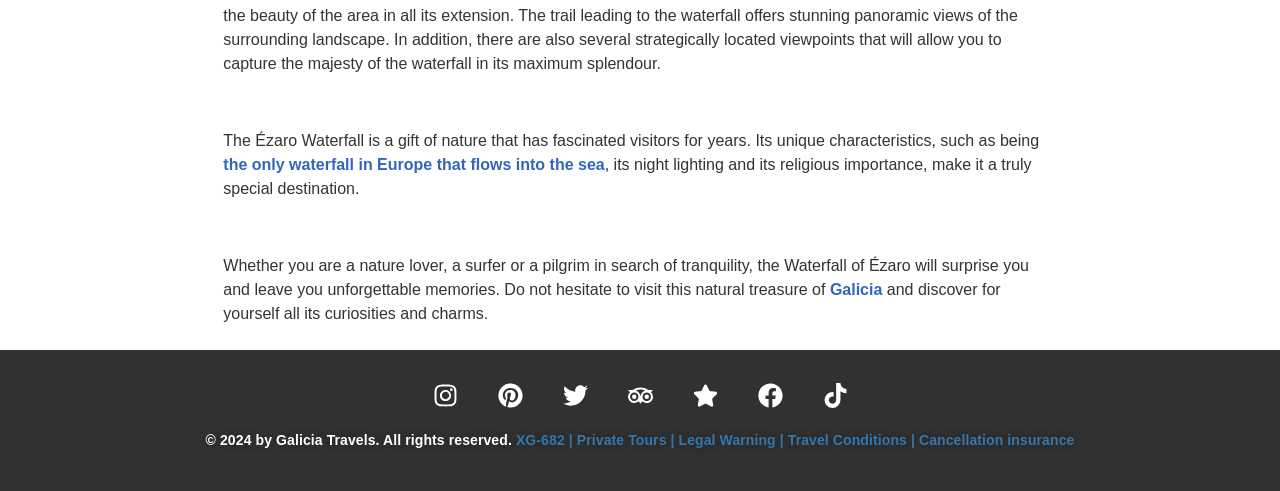Respond to the question below with a single word or phrase:
What is special about the Ézaro Waterfall?

night lighting